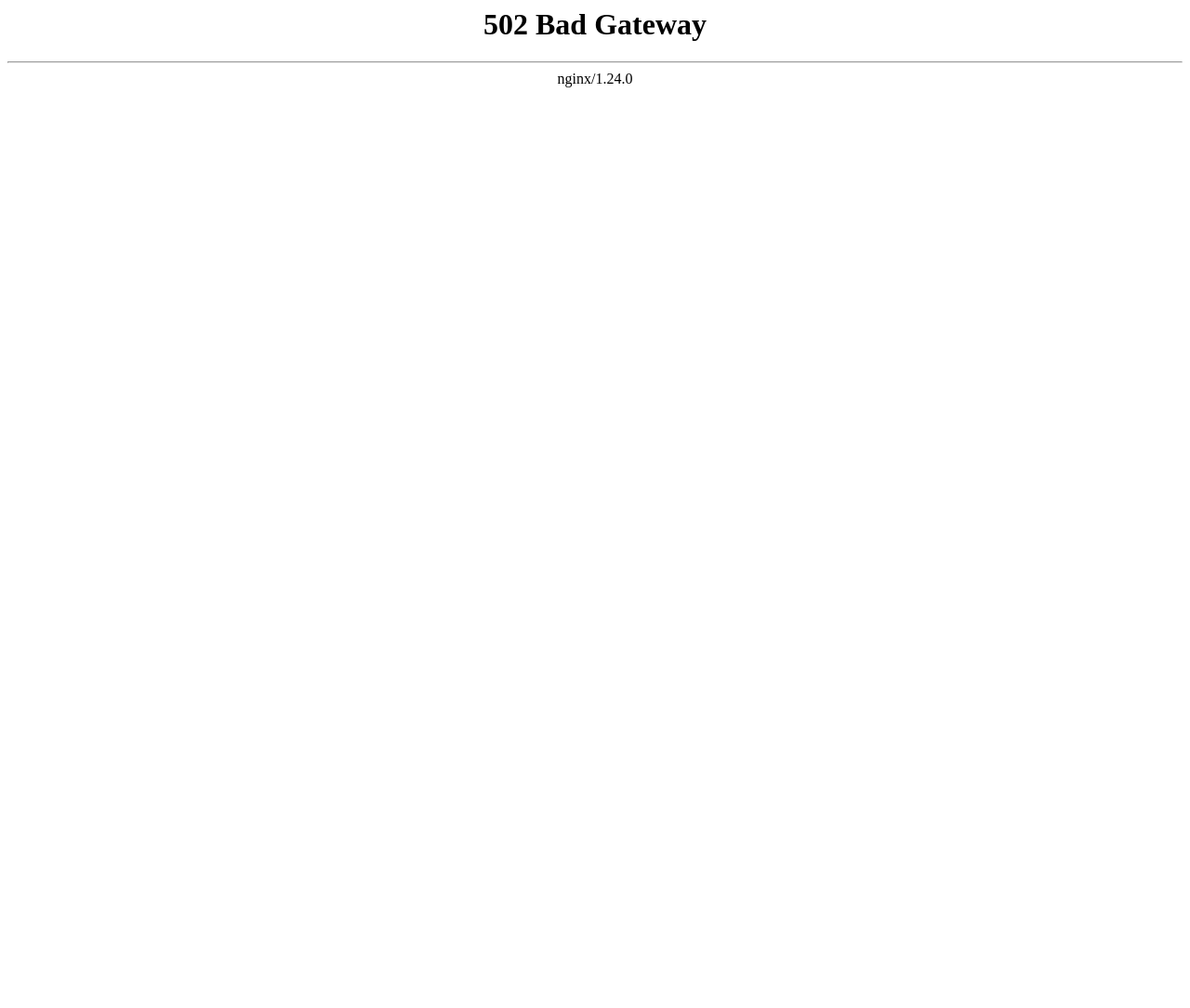Find and extract the text of the primary heading on the webpage.

502 Bad Gateway